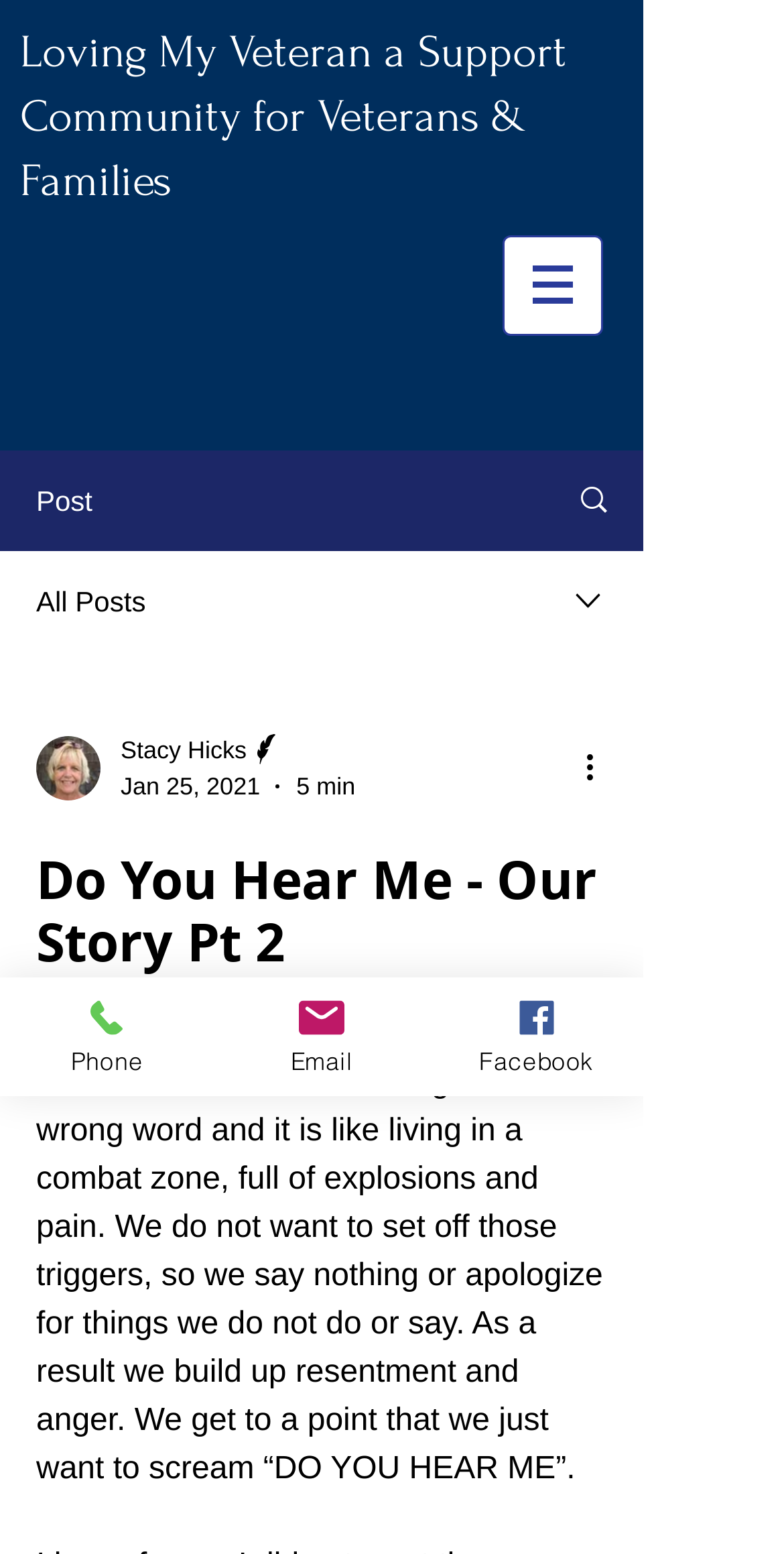Explain the webpage's design and content in an elaborate manner.

This webpage appears to be a blog post or article titled "Do You Hear Me - Our Story Pt 2" within a support community for veterans and their families. At the top of the page, there is a heading with the community's name, "Loving My Veteran a Support Community for Veterans & Families". Below this, there is a navigation menu labeled "Site" with a button that has a popup menu.

To the left of the navigation menu, there are several links and buttons, including a "Post" button, an "All Posts" link, and a combobox with a writer's picture and name, Stacy Hicks, along with their title, "Writer", and the date and time of the post, "Jan 25, 2021, 5 min". 

The main content of the page is a heading with the title of the post, "Do You Hear Me - Our Story Pt 2", followed by a block of text that discusses the challenges of having a conversation with someone with PTSD. The text explains how one wrong word can trigger painful memories and how this can lead to resentment and anger.

At the bottom of the page, there are three links to contact the author or community, labeled "Phone", "Email", and "Facebook", each with an accompanying image.